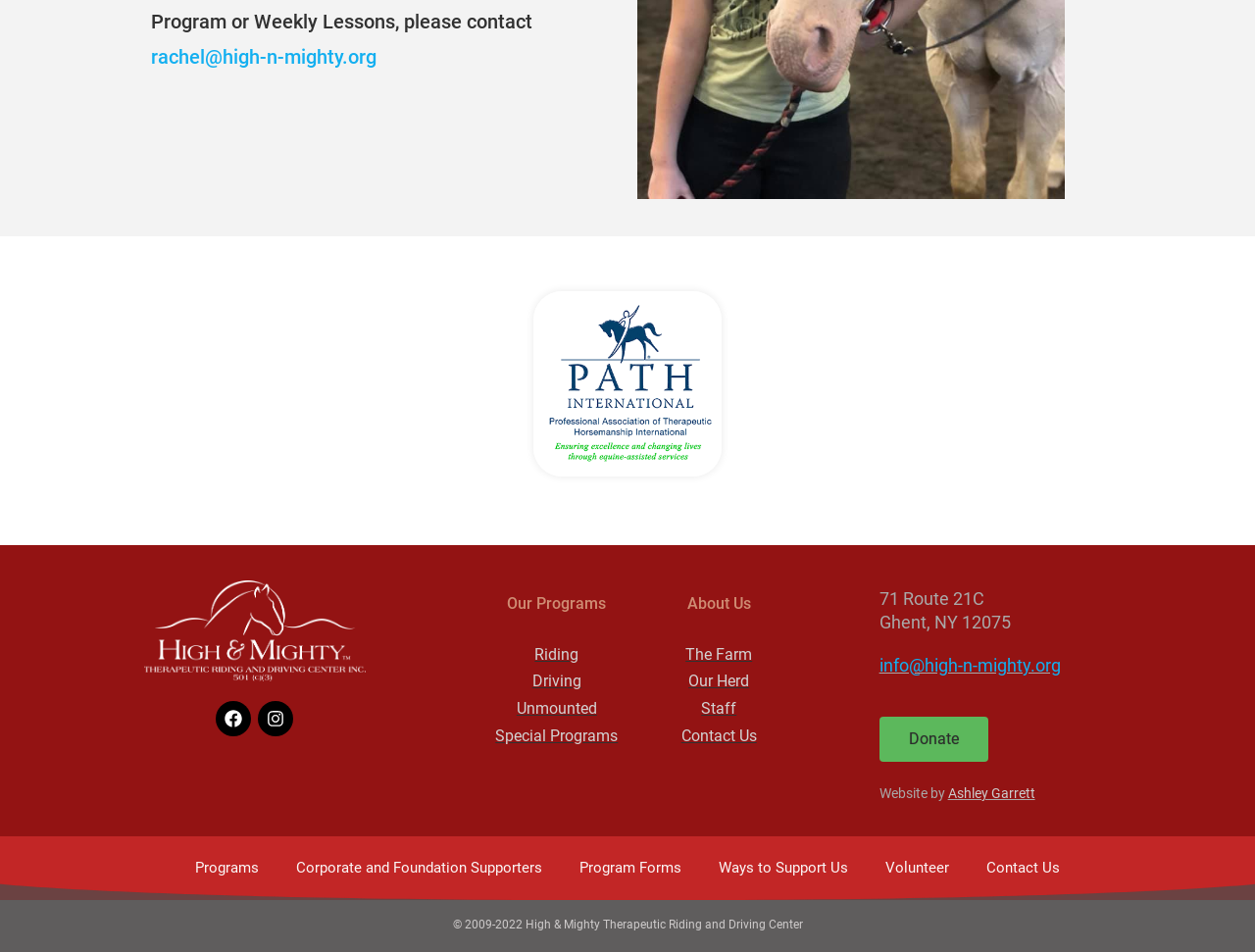Provide the bounding box coordinates for the UI element that is described as: "rachel@high-n-mighty.org".

[0.12, 0.048, 0.3, 0.072]